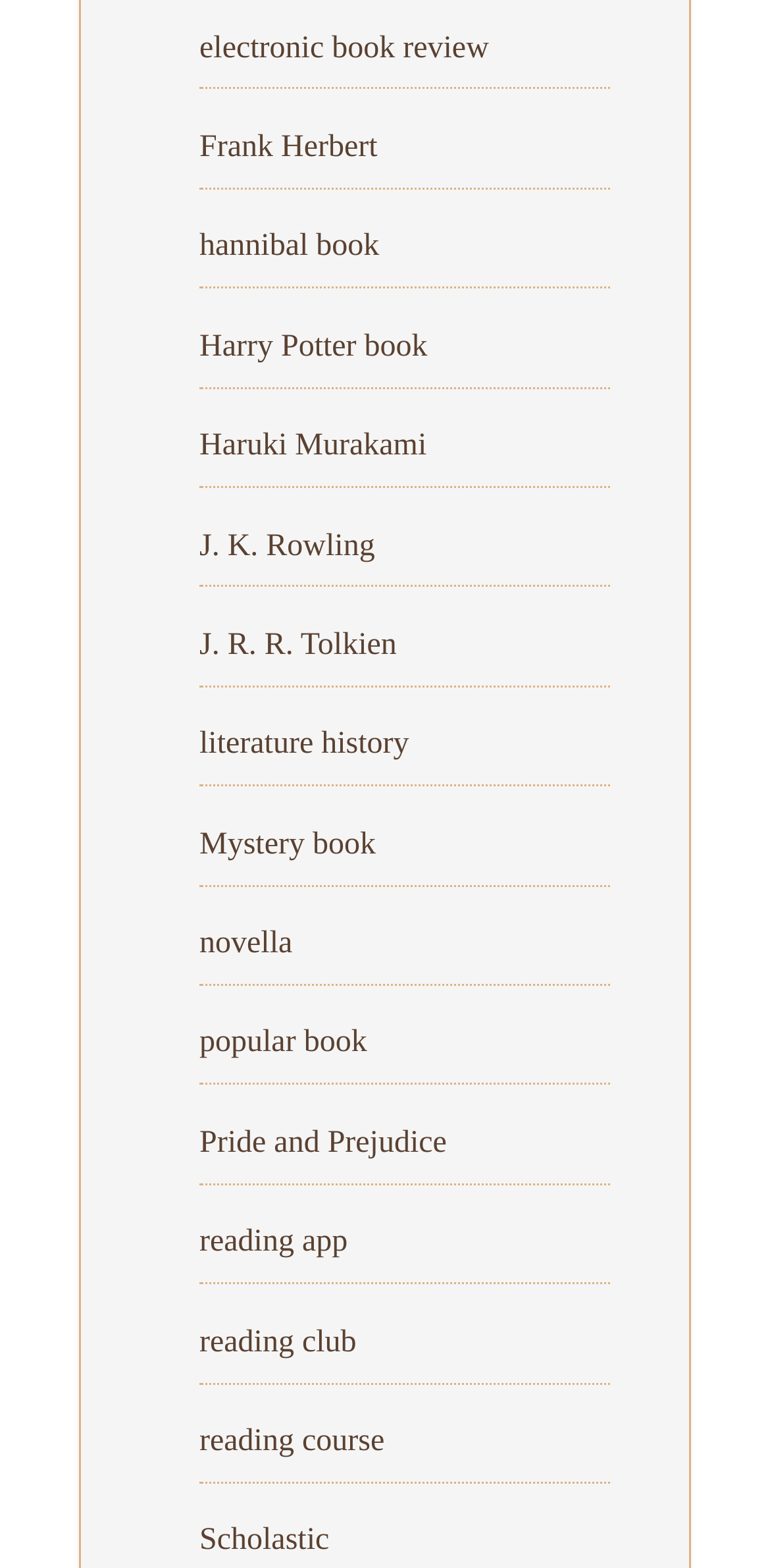Using the provided element description: "Frank Herbert", determine the bounding box coordinates of the corresponding UI element in the screenshot.

[0.259, 0.083, 0.49, 0.105]